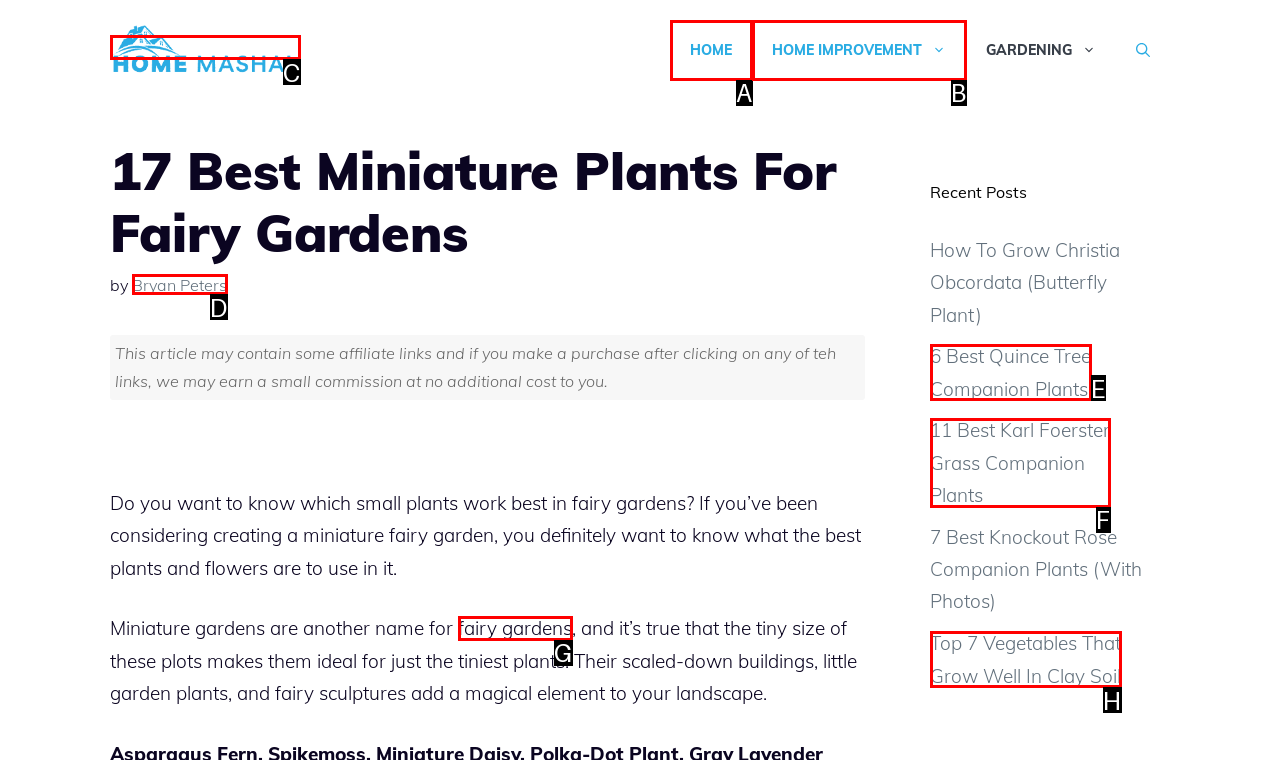Based on the description: Home, select the HTML element that fits best. Provide the letter of the matching option.

A